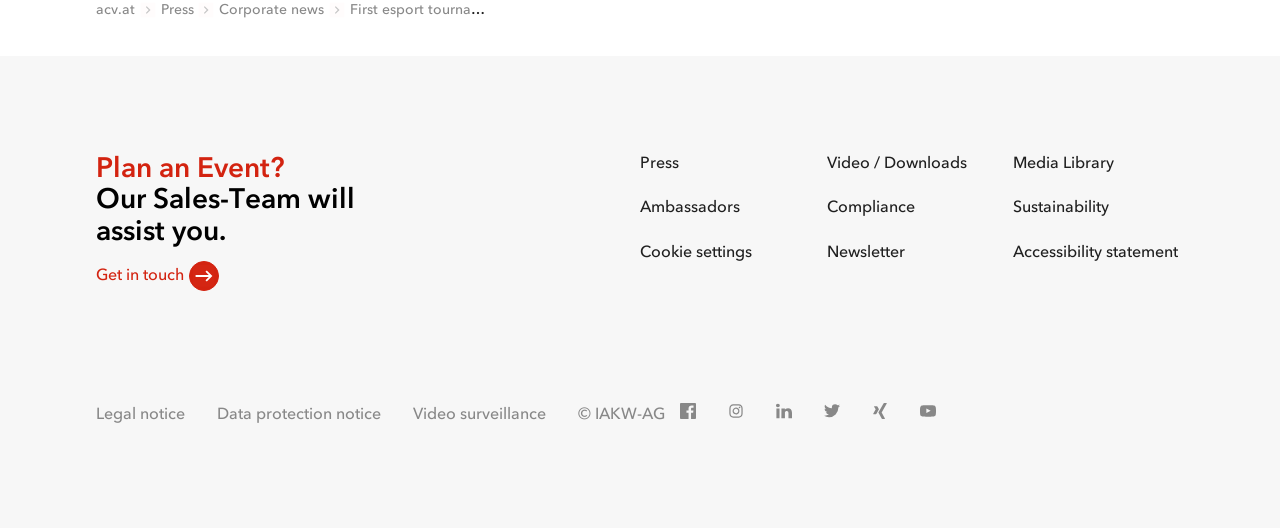Using the provided description: "Data protection notice", find the bounding box coordinates of the corresponding UI element. The output should be four float numbers between 0 and 1, in the format [left, top, right, bottom].

[0.17, 0.763, 0.298, 0.801]